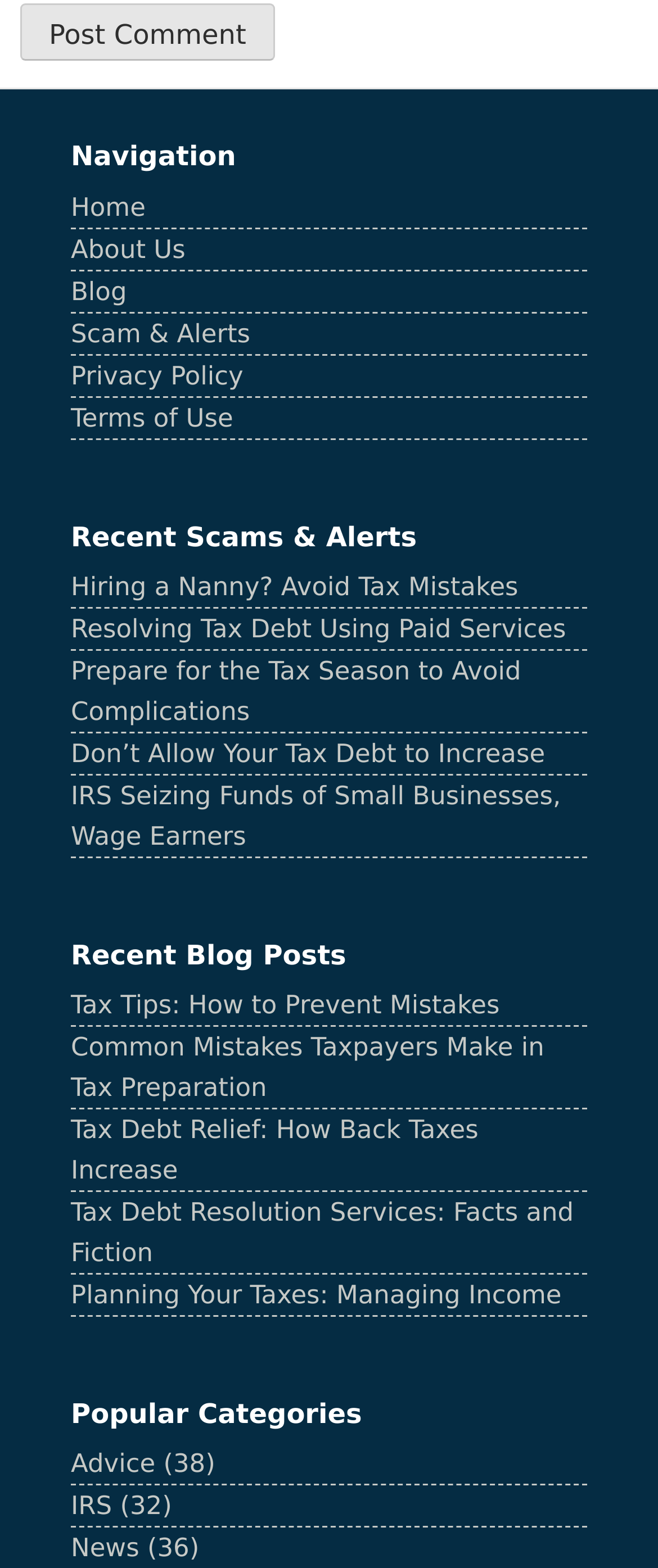Determine the bounding box for the HTML element described here: "Planning Your Taxes: Managing Income". The coordinates should be given as [left, top, right, bottom] with each number being a float between 0 and 1.

[0.108, 0.816, 0.853, 0.835]